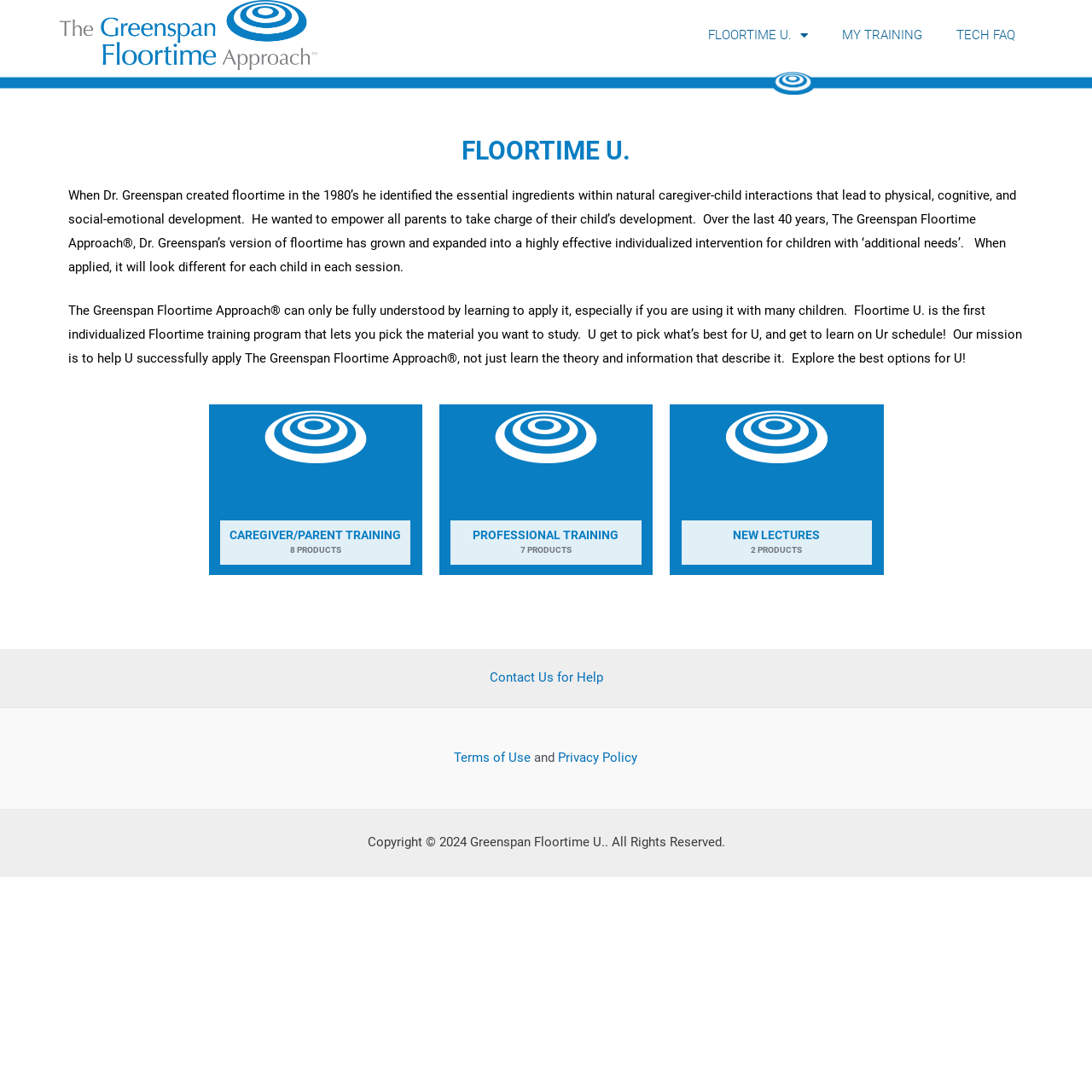Give a complete and precise description of the webpage's appearance.

The webpage is about Greenspan Floortime U., a training program for caregivers and professionals. At the top, there are four links: an empty link, FLOORTIME U. with a dropdown menu, MY TRAINING, and TECH FAQ. 

Below the top links, there is a main section that takes up most of the page. It starts with a heading "FLOORTIME U." followed by a series of paragraphs explaining the Greenspan Floortime Approach, its history, and its application. The text describes how the approach was created by Dr. Greenspan to empower parents to take charge of their child's development and how it has grown into a highly effective individualized intervention for children with additional needs.

Under the explanatory text, there are three links with images and headings: Caregiver/Parent Training with 8 products, Professional Training with 7 products, and New Lectures with 2 products. Each link has a corresponding image and a heading with the number of products.

At the bottom of the page, there is a section with links to Contact Us for Help, Terms of Use, and Privacy Policy, as well as a copyright notice stating "Copyright © 2024 Greenspan Floortime U. All Rights Reserved."